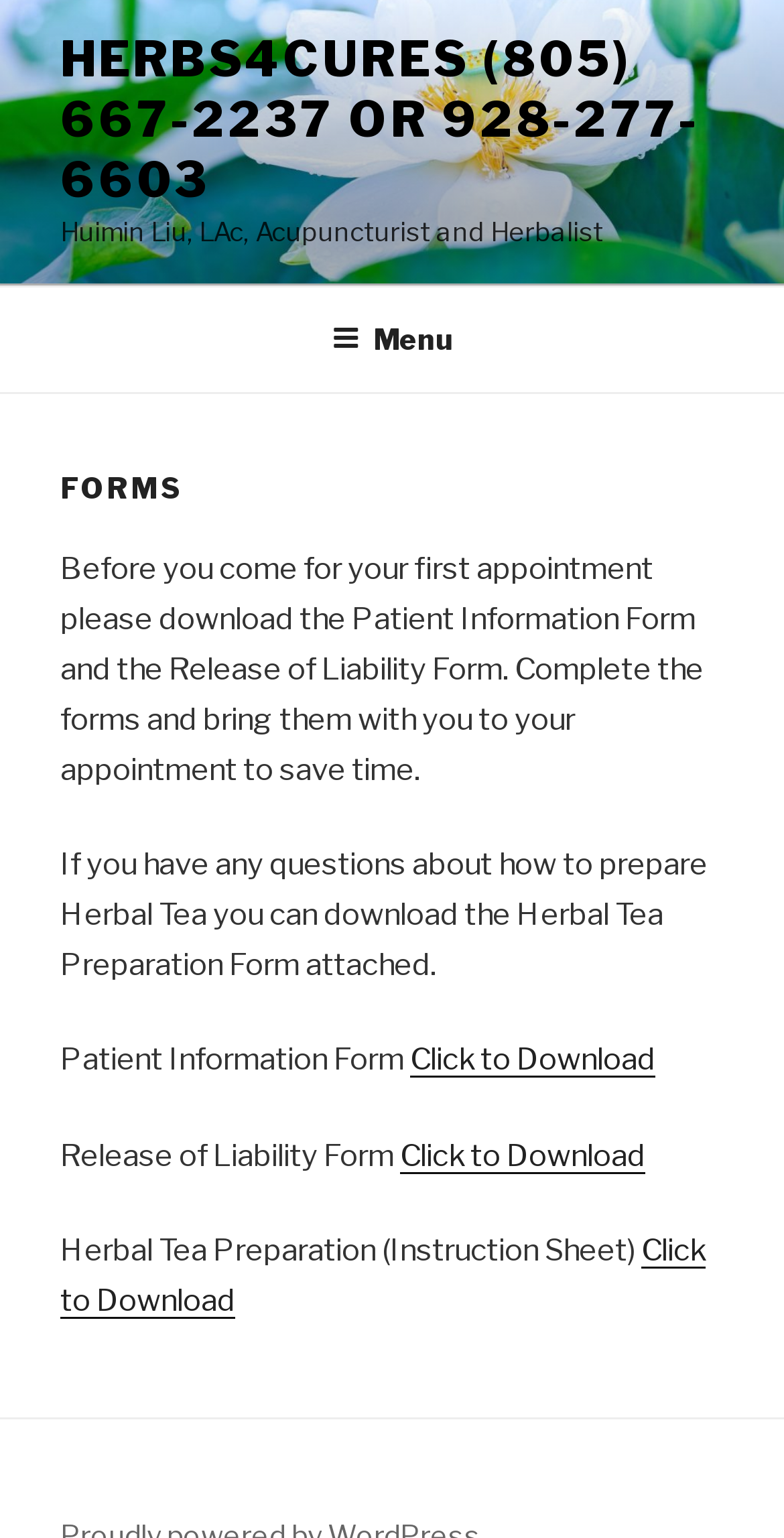Answer with a single word or phrase: 
How many links are available to download forms?

3